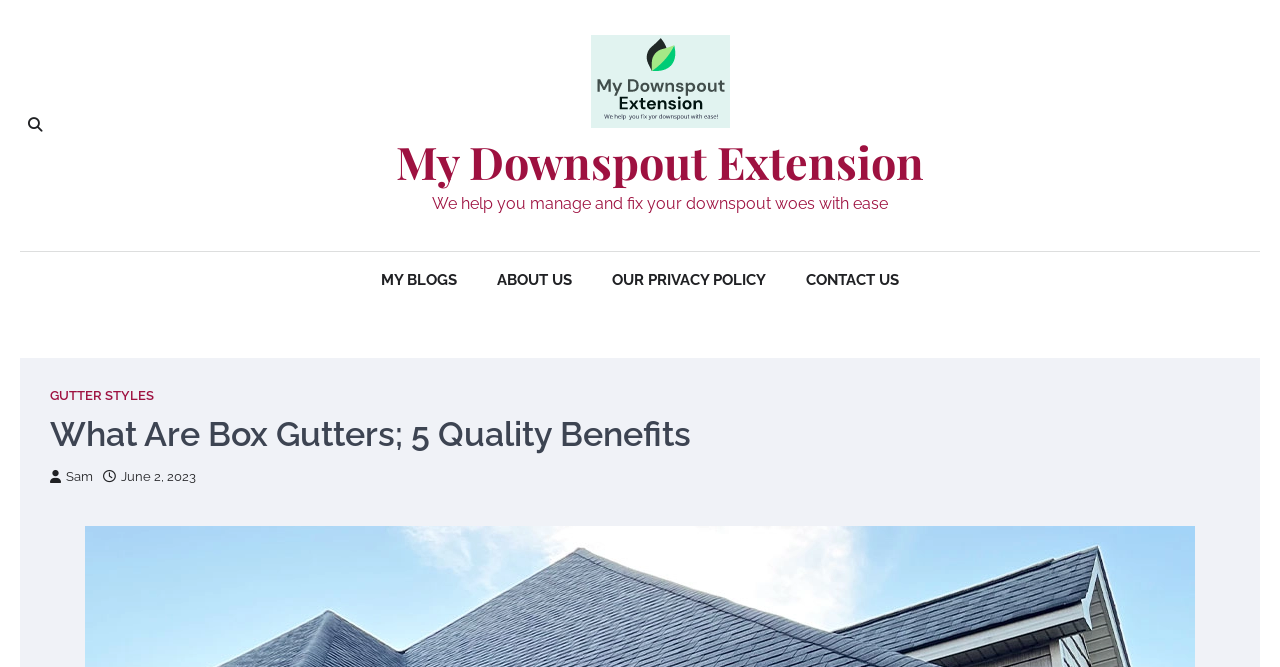Determine and generate the text content of the webpage's headline.

What Are Box Gutters; 5 Quality Benefits